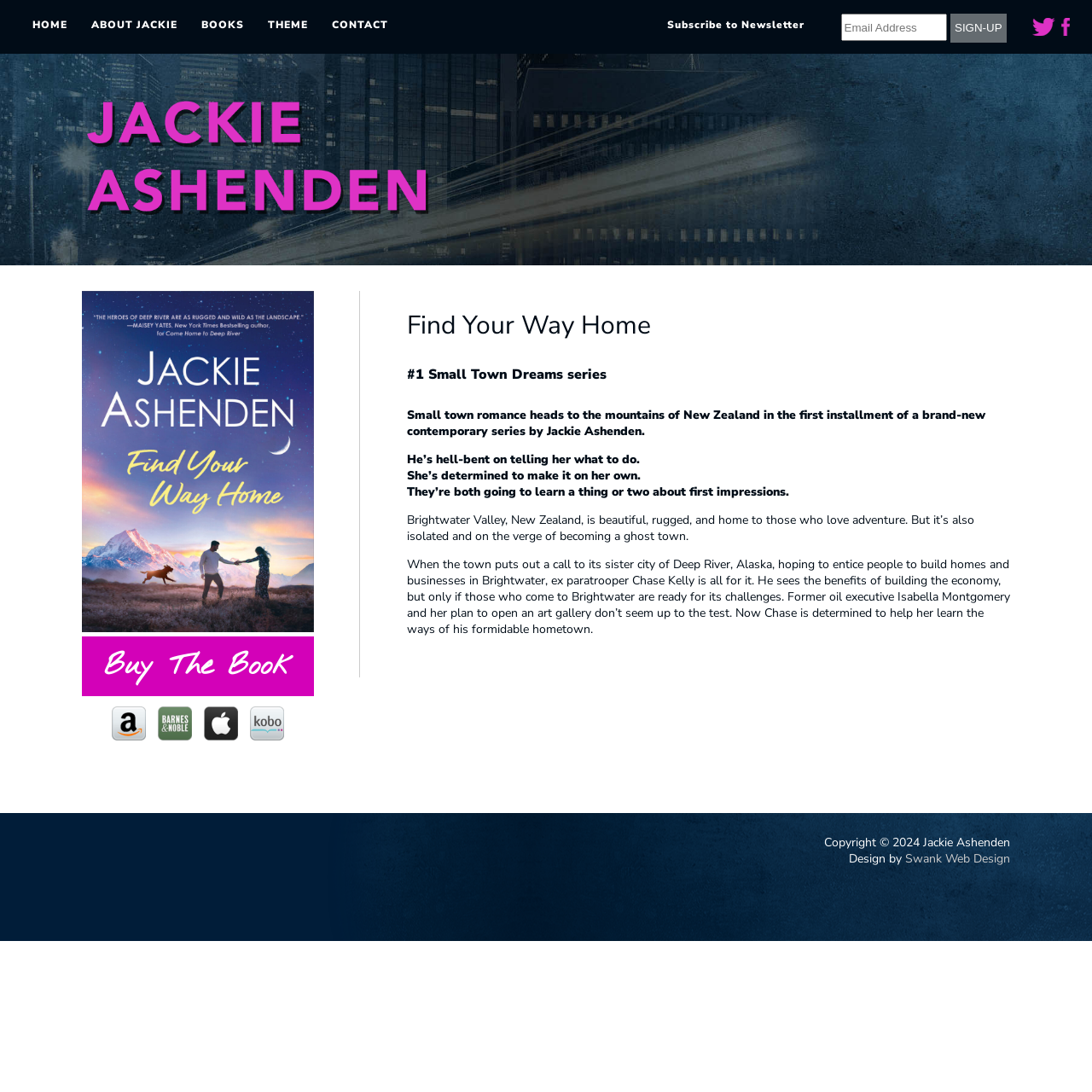Please identify the webpage's heading and generate its text content.

Find Your Way Home